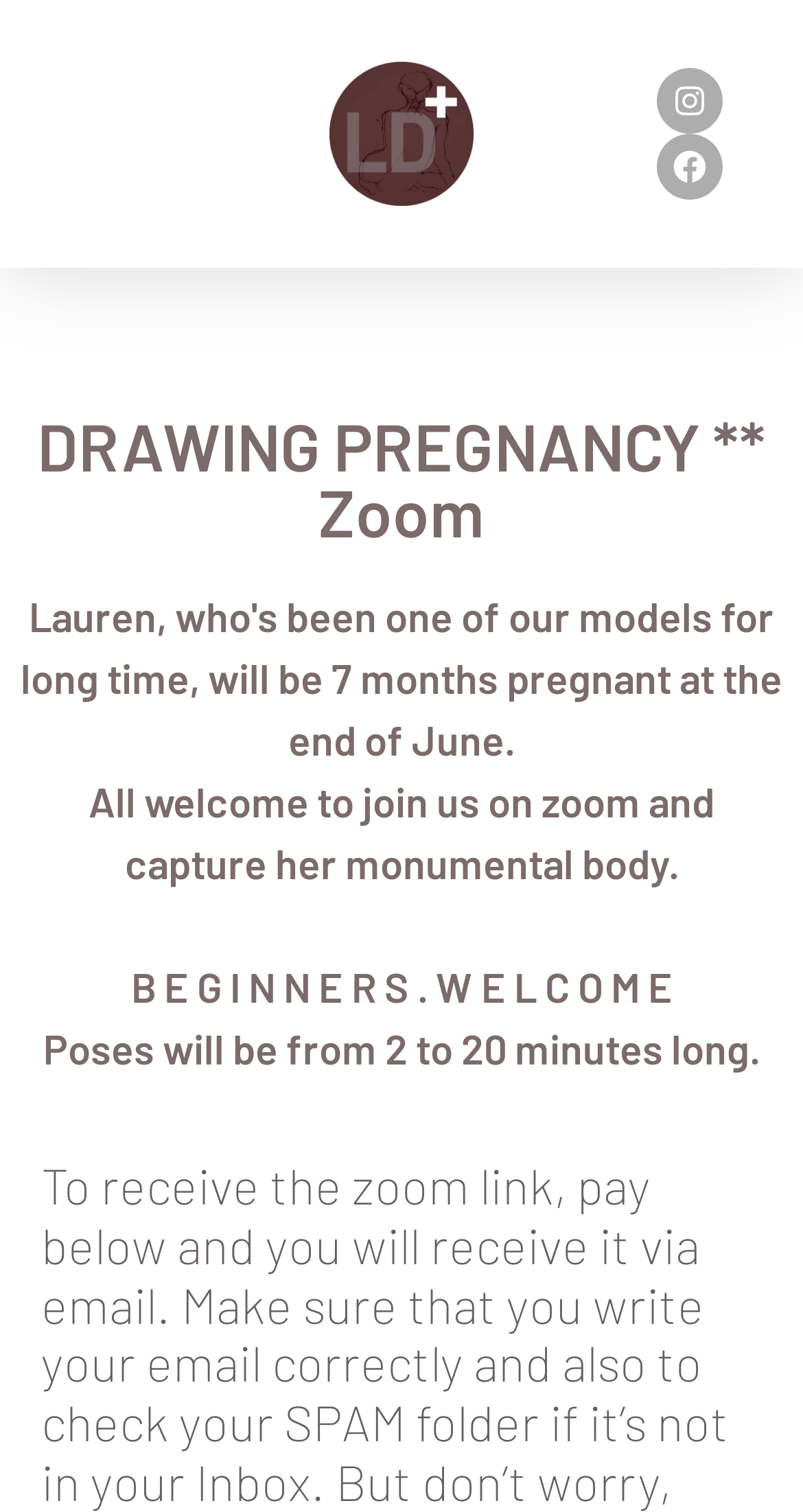Please analyze the image and provide a thorough answer to the question:
What is the theme of the drawing event?

Based on the heading 'DRAWING PREGNANCY ** Zoom' and the description of the event, it is clear that the theme of the drawing event is pregnancy, specifically featuring a 7-month pregnant model.